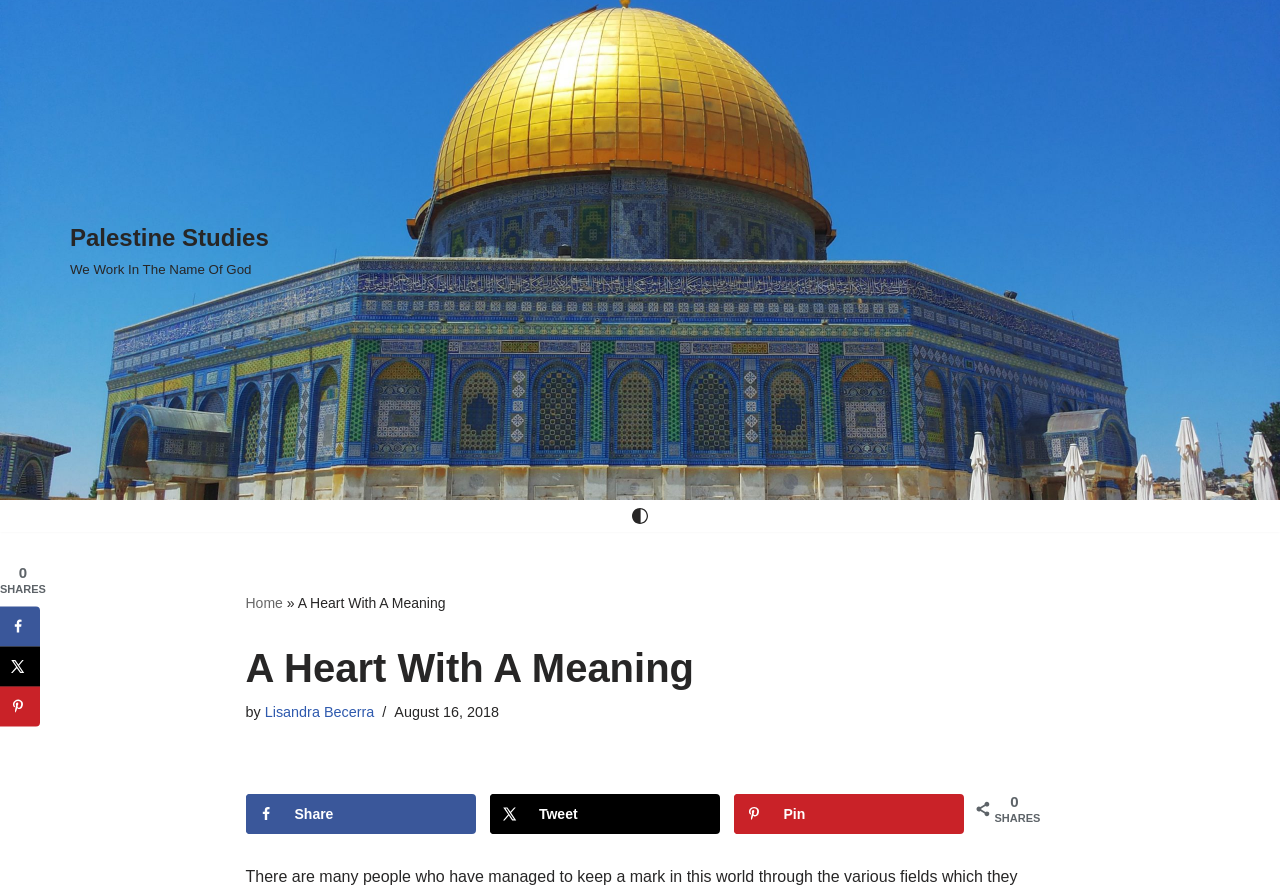Find the bounding box coordinates of the area to click in order to follow the instruction: "Subscribe".

None